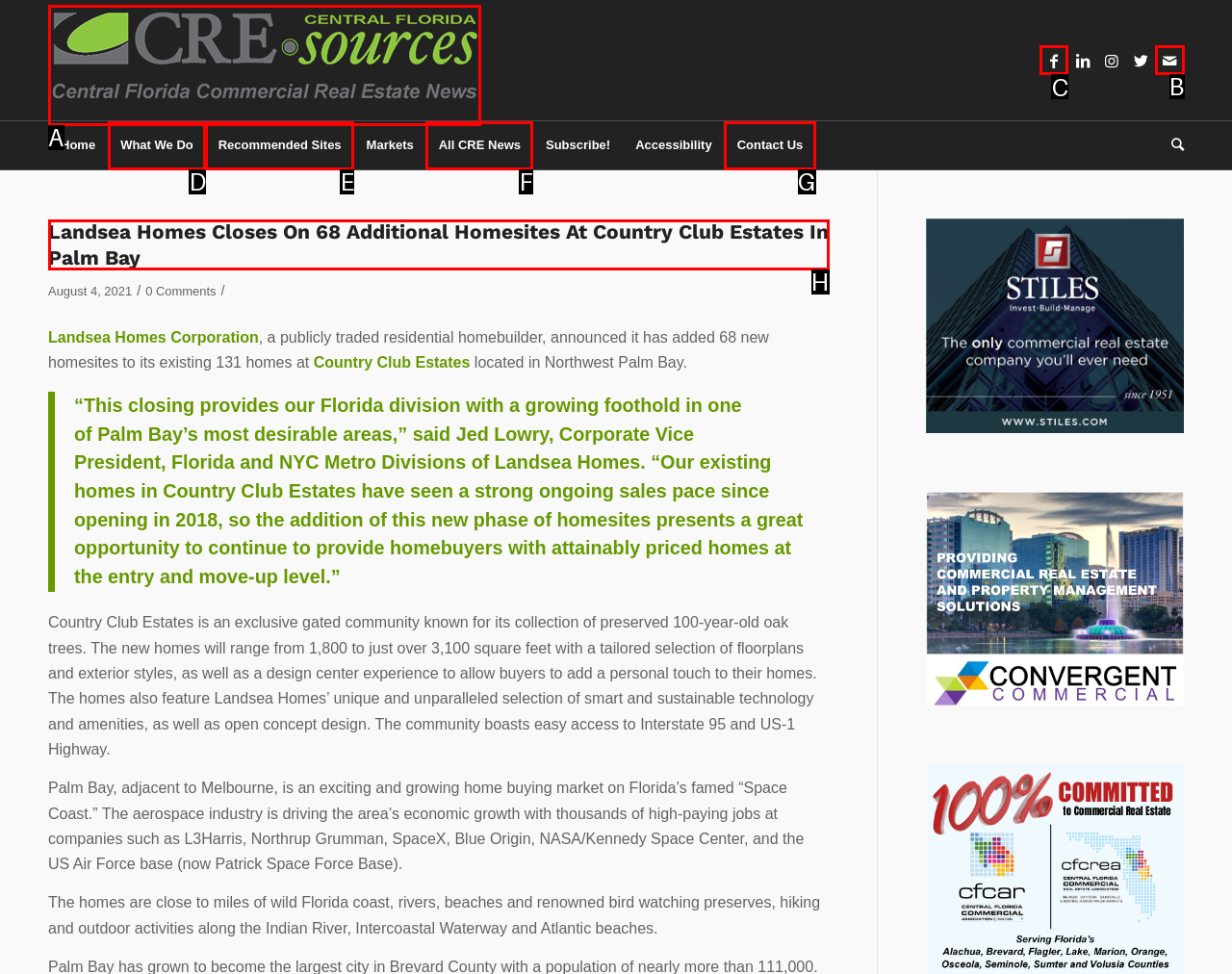Point out the specific HTML element to click to complete this task: View the 'POPULAR POSTS' Reply with the letter of the chosen option.

None